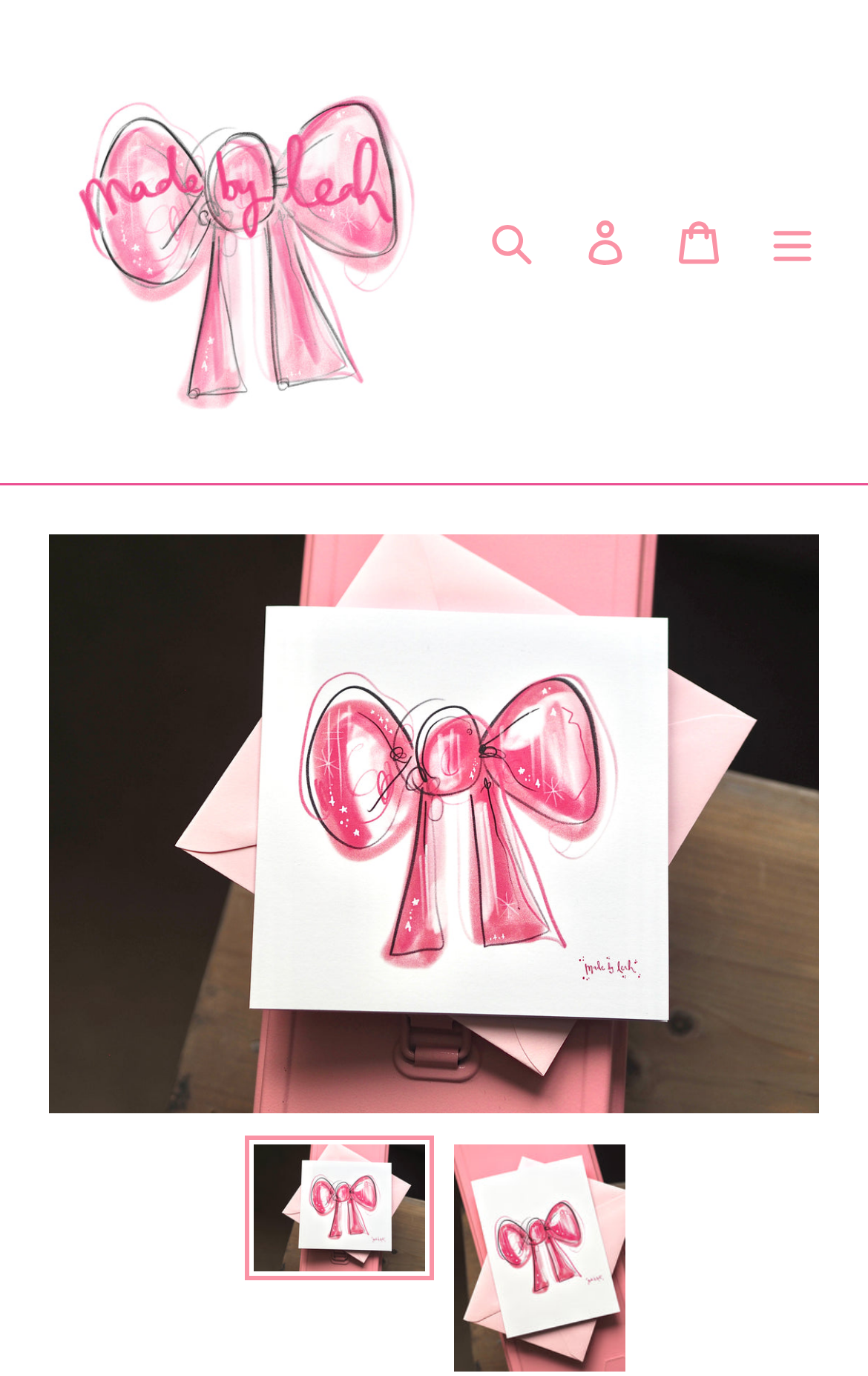What is the size of the smallest printable option?
Please answer the question with as much detail and depth as you can.

I inferred this answer by understanding the context of the webpage which seems to be selling printable designs, and the mention of '6x4 card' as one of the options suggests that it is the smallest printable option.